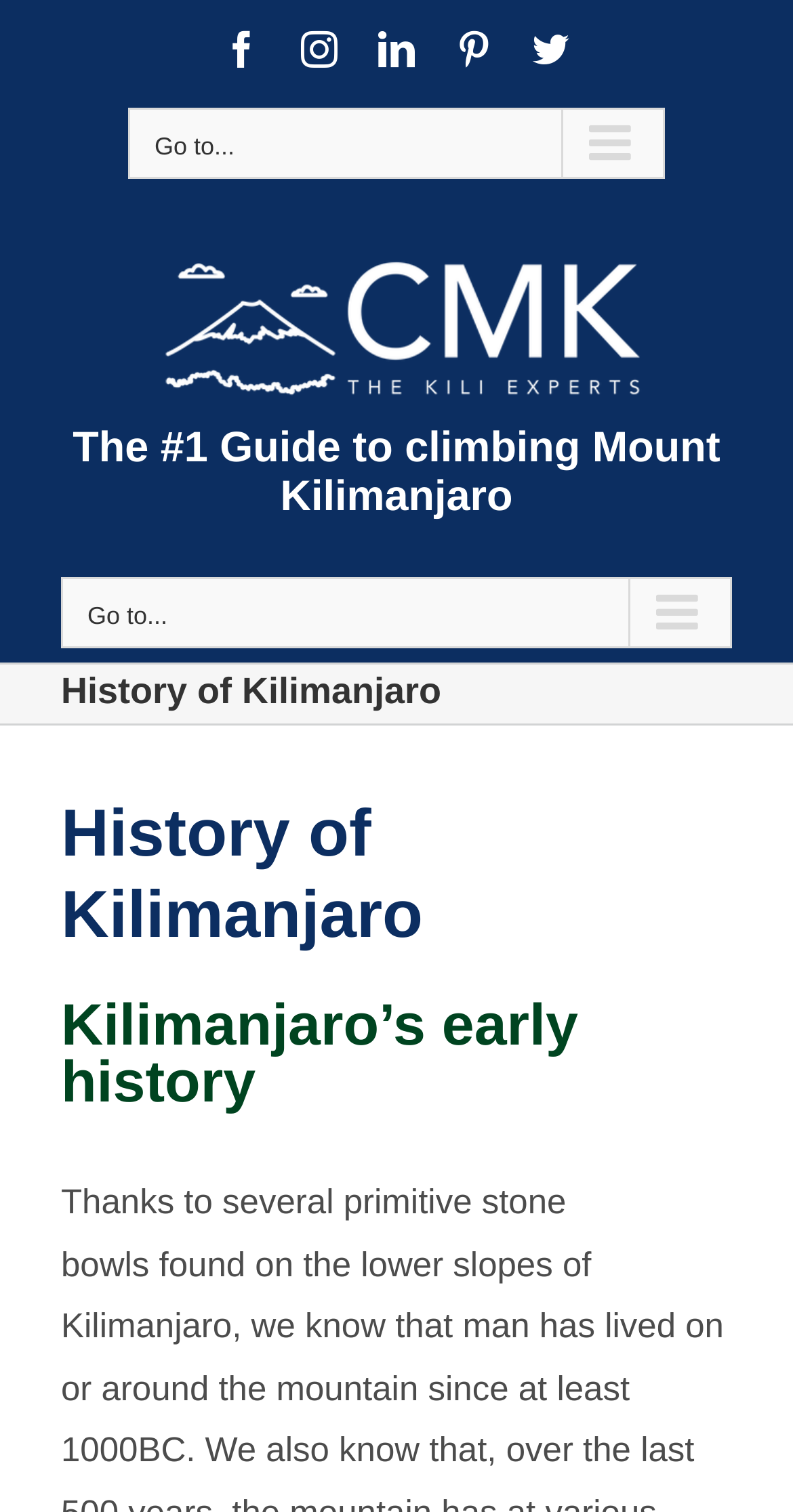Could you highlight the region that needs to be clicked to execute the instruction: "Go to top of the page"?

[0.695, 0.793, 0.808, 0.852]